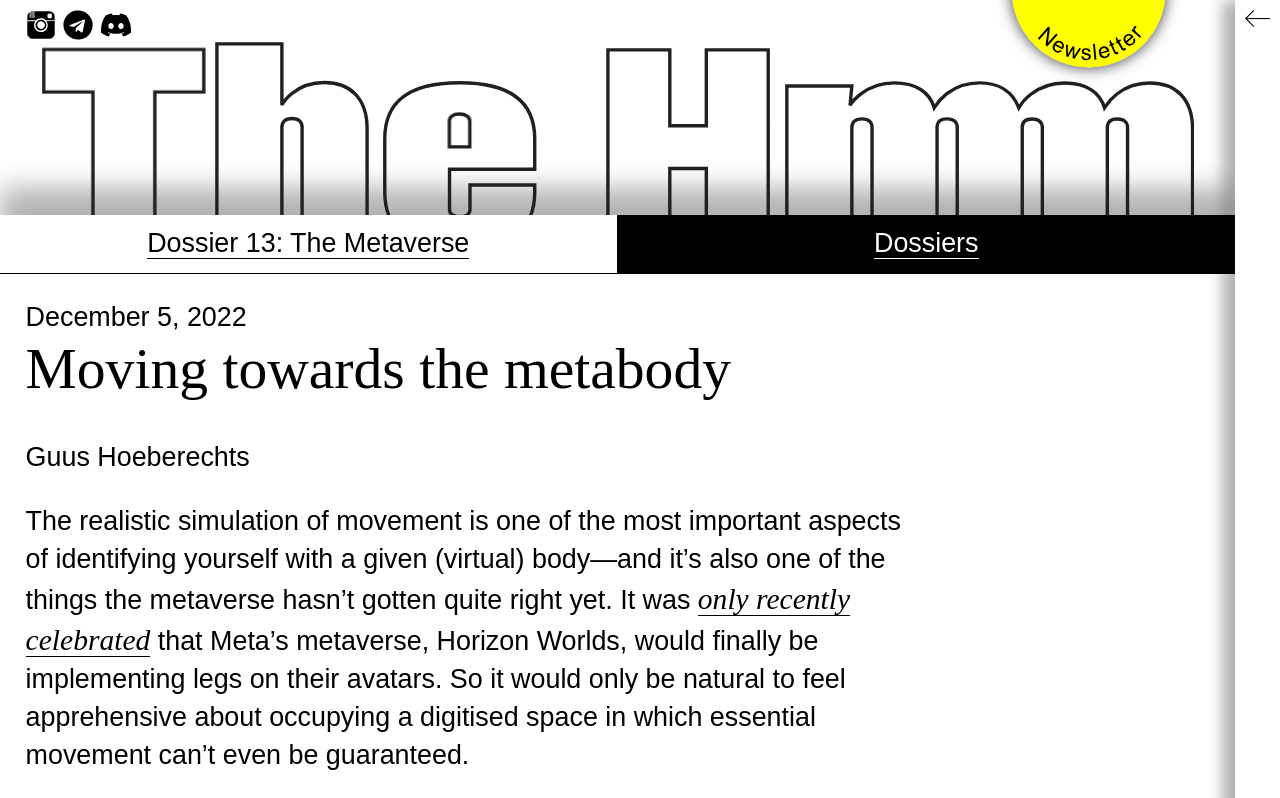Given the webpage screenshot and the description, determine the bounding box coordinates (top-left x, top-left y, bottom-right x, bottom-right y) that define the location of the UI element matching this description: only recently celebrated

[0.02, 0.73, 0.664, 0.823]